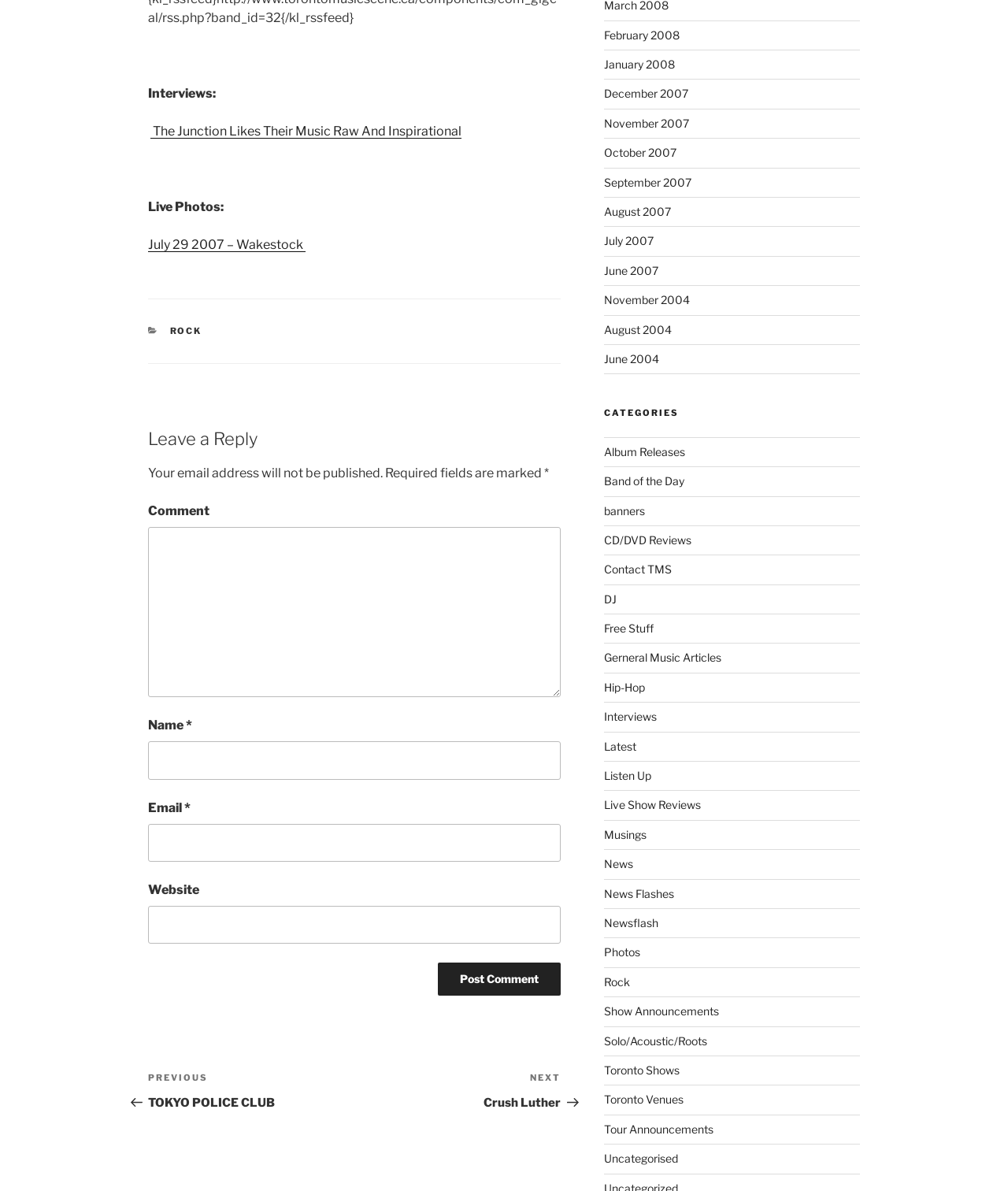Find the bounding box coordinates of the area that needs to be clicked in order to achieve the following instruction: "Read the previous post 'TOKYO POLICE CLUB'". The coordinates should be specified as four float numbers between 0 and 1, i.e., [left, top, right, bottom].

[0.147, 0.9, 0.352, 0.932]